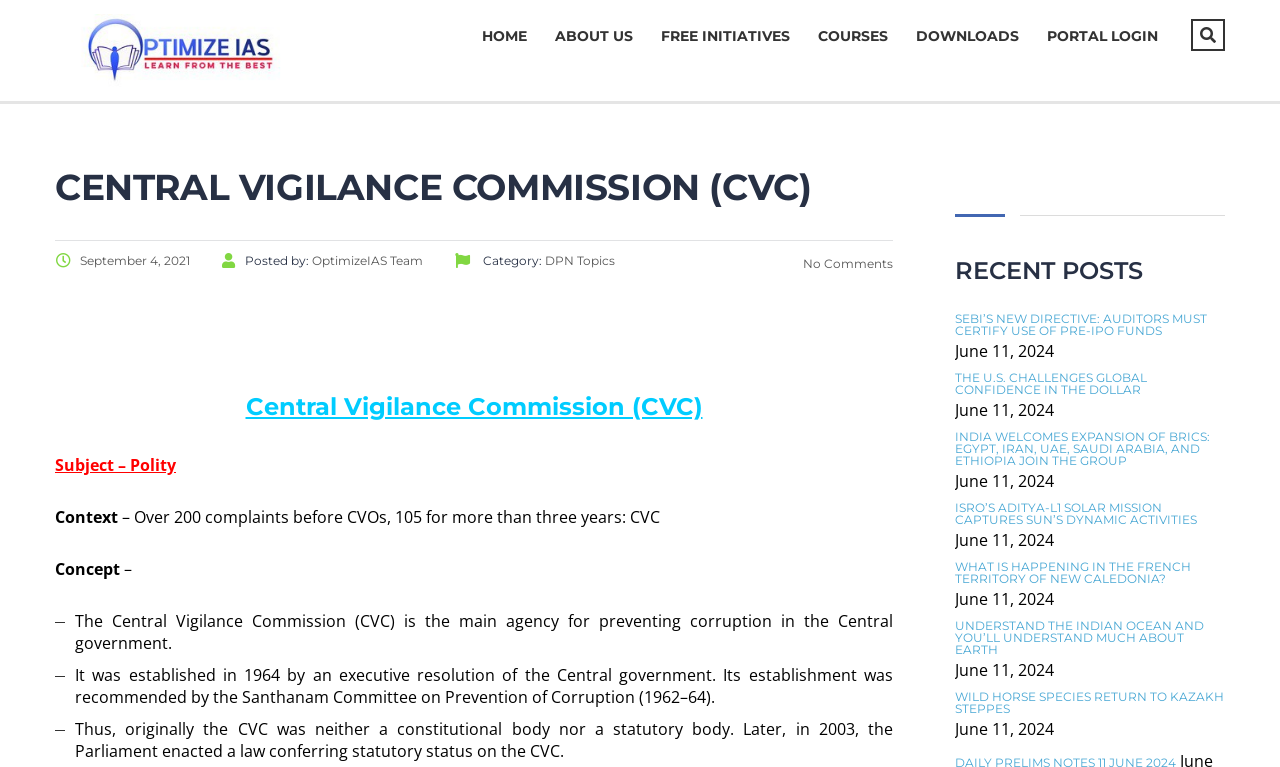Determine the bounding box coordinates for the clickable element required to fulfill the instruction: "Enter your email". Provide the coordinates as four float numbers between 0 and 1, i.e., [left, top, right, bottom].

None